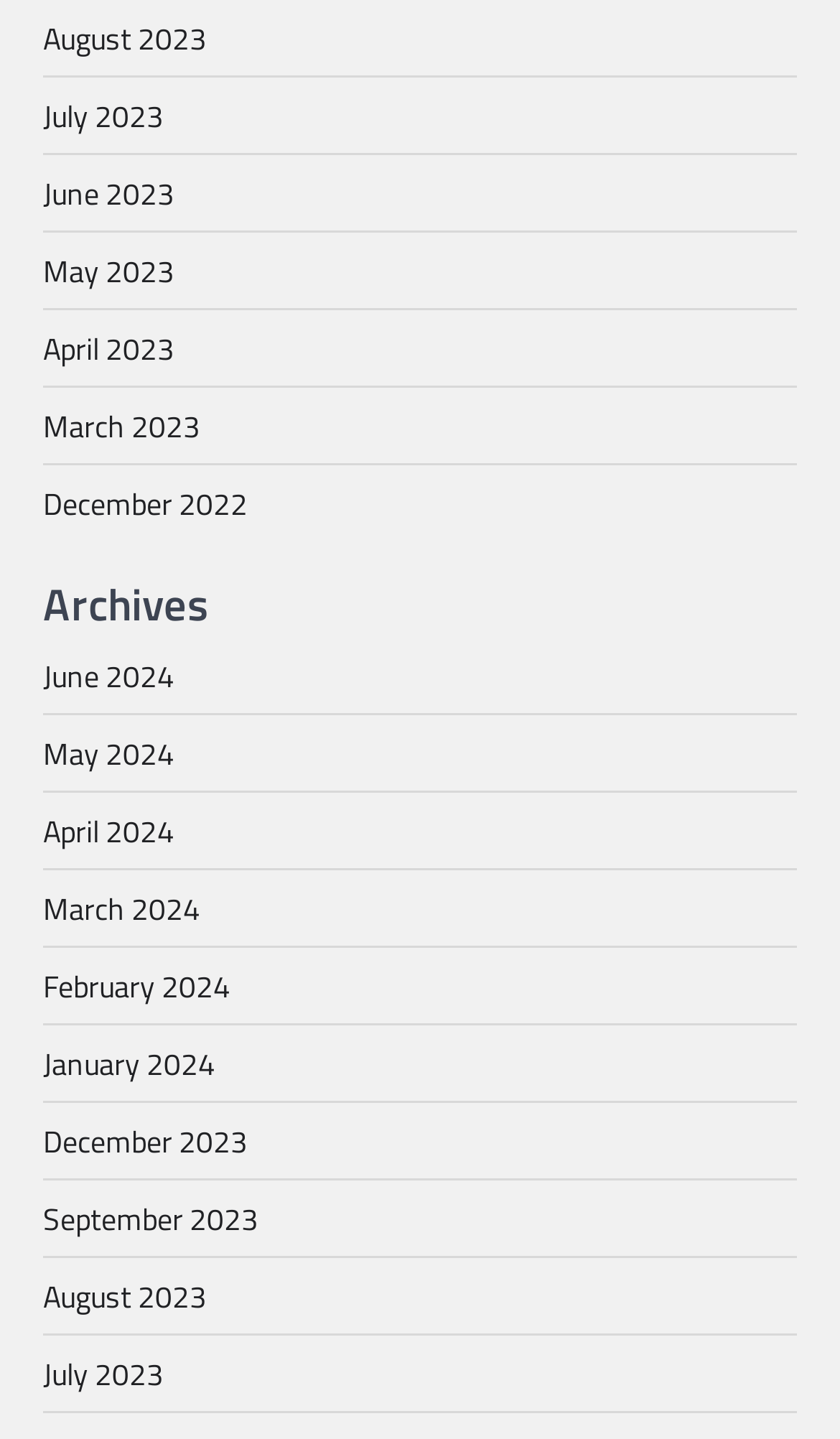Please determine the bounding box of the UI element that matches this description: Menu Menu. The coordinates should be given as (top-left x, top-left y, bottom-right x, bottom-right y), with all values between 0 and 1.

None